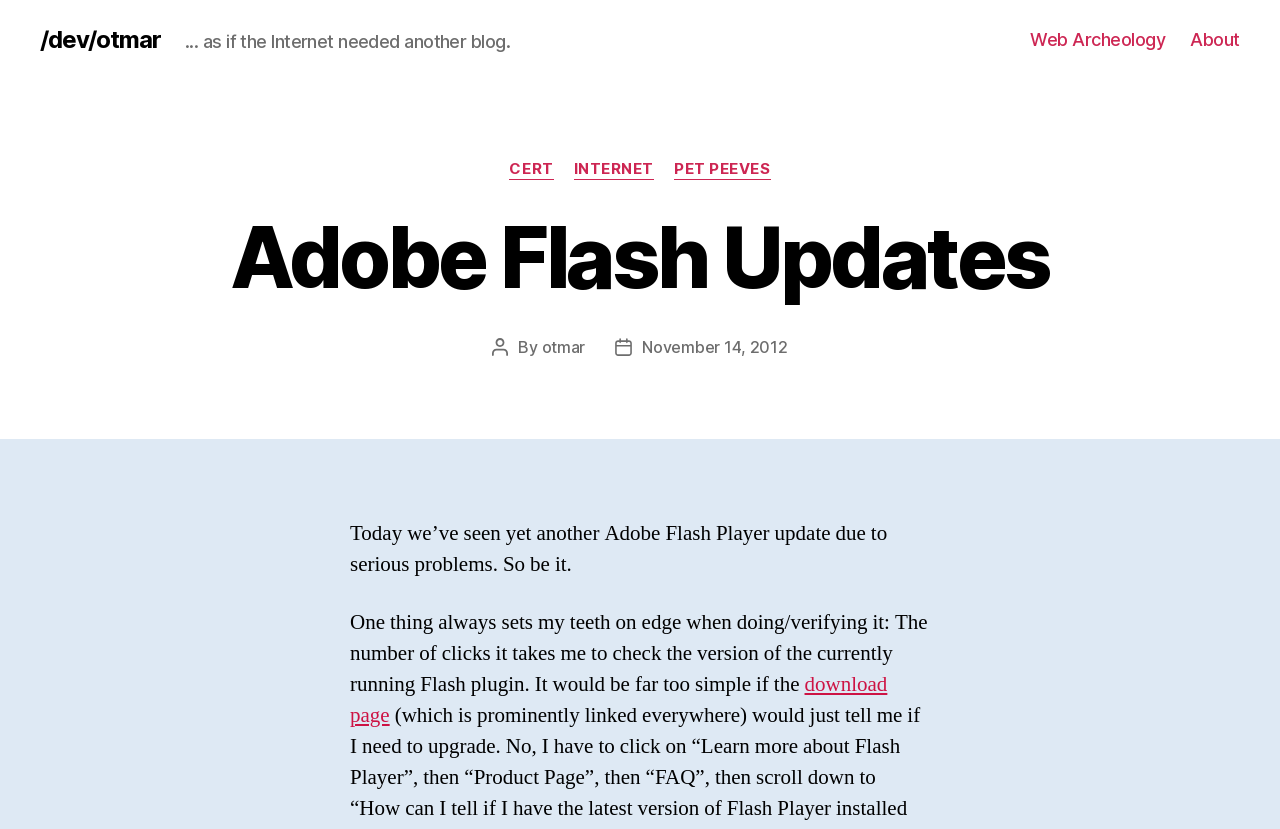Who is the author of the post?
Examine the image and provide an in-depth answer to the question.

The author of the post is mentioned next to the 'Post author' text, which is 'otmar'. This is a link to the author's profile or page.